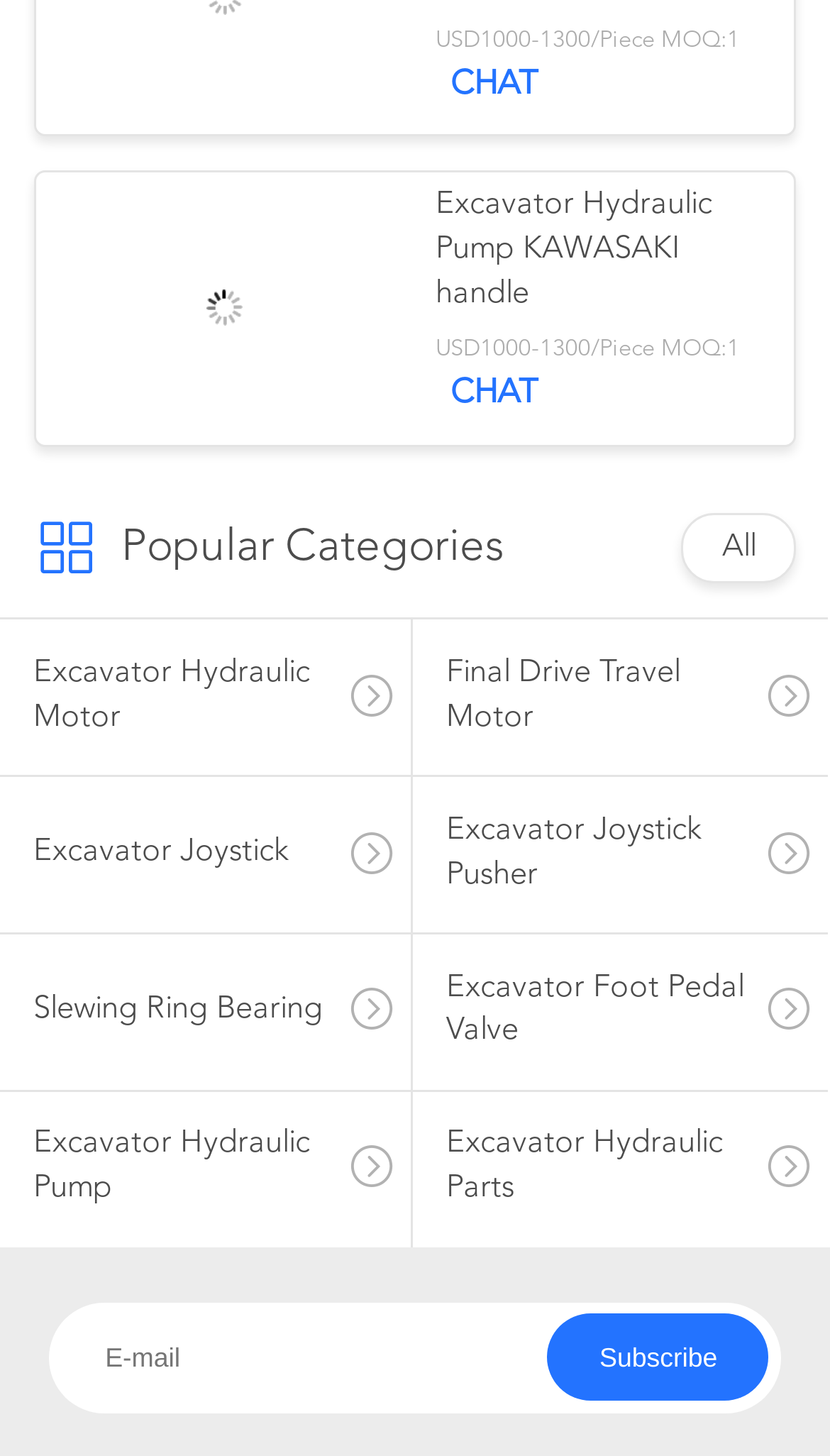Locate the bounding box coordinates of the element to click to perform the following action: 'search for excavator joystick'. The coordinates should be given as four float values between 0 and 1, in the form of [left, top, right, bottom].

[0.0, 0.549, 0.495, 0.625]